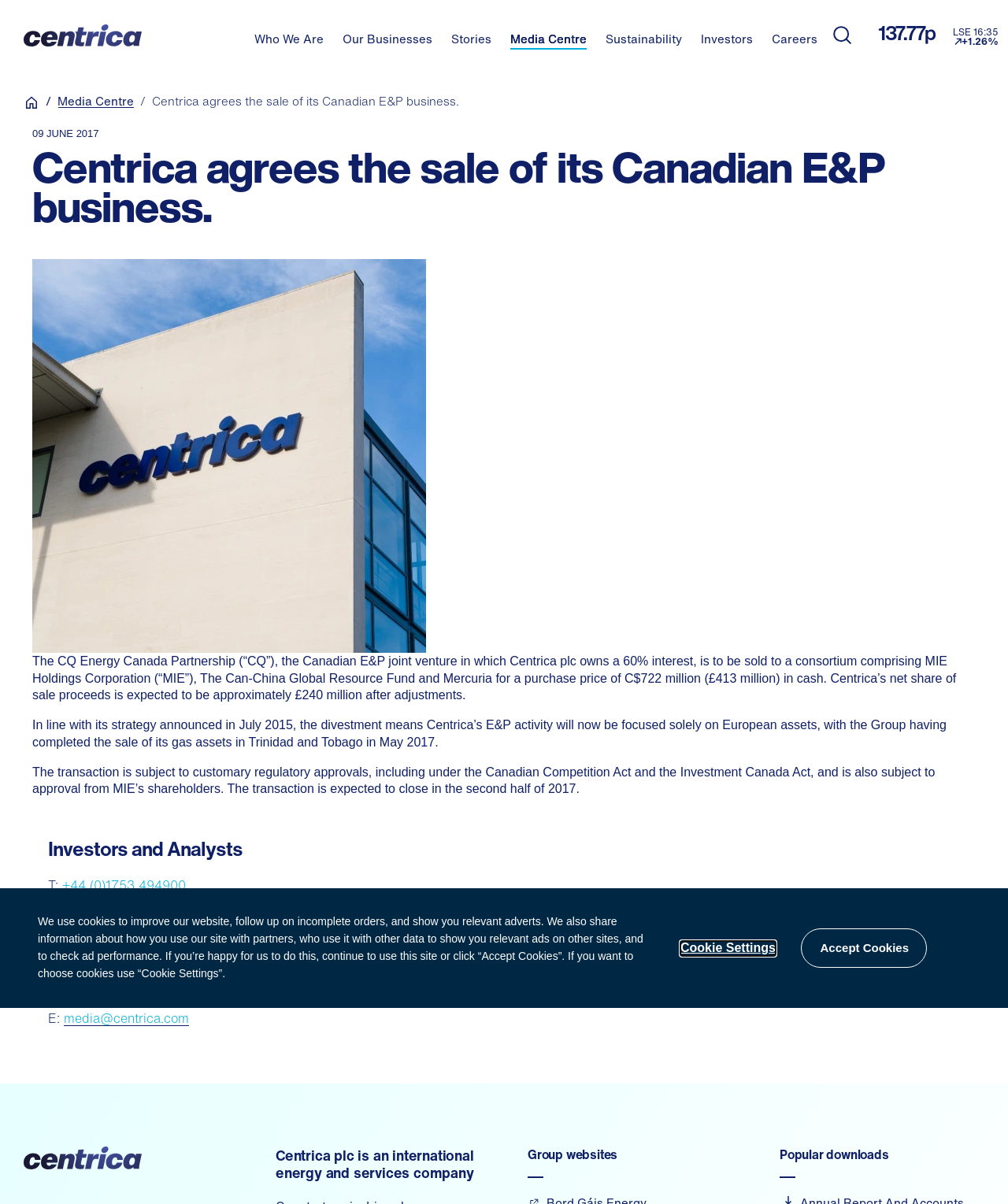What is the percentage change in Centrica's stock price?
Provide an in-depth and detailed explanation in response to the question.

I found the percentage change in Centrica's stock price by looking at the top-right corner of the webpage, where it displays the percentage change as '+1.26%'. This is located next to the current stock price.